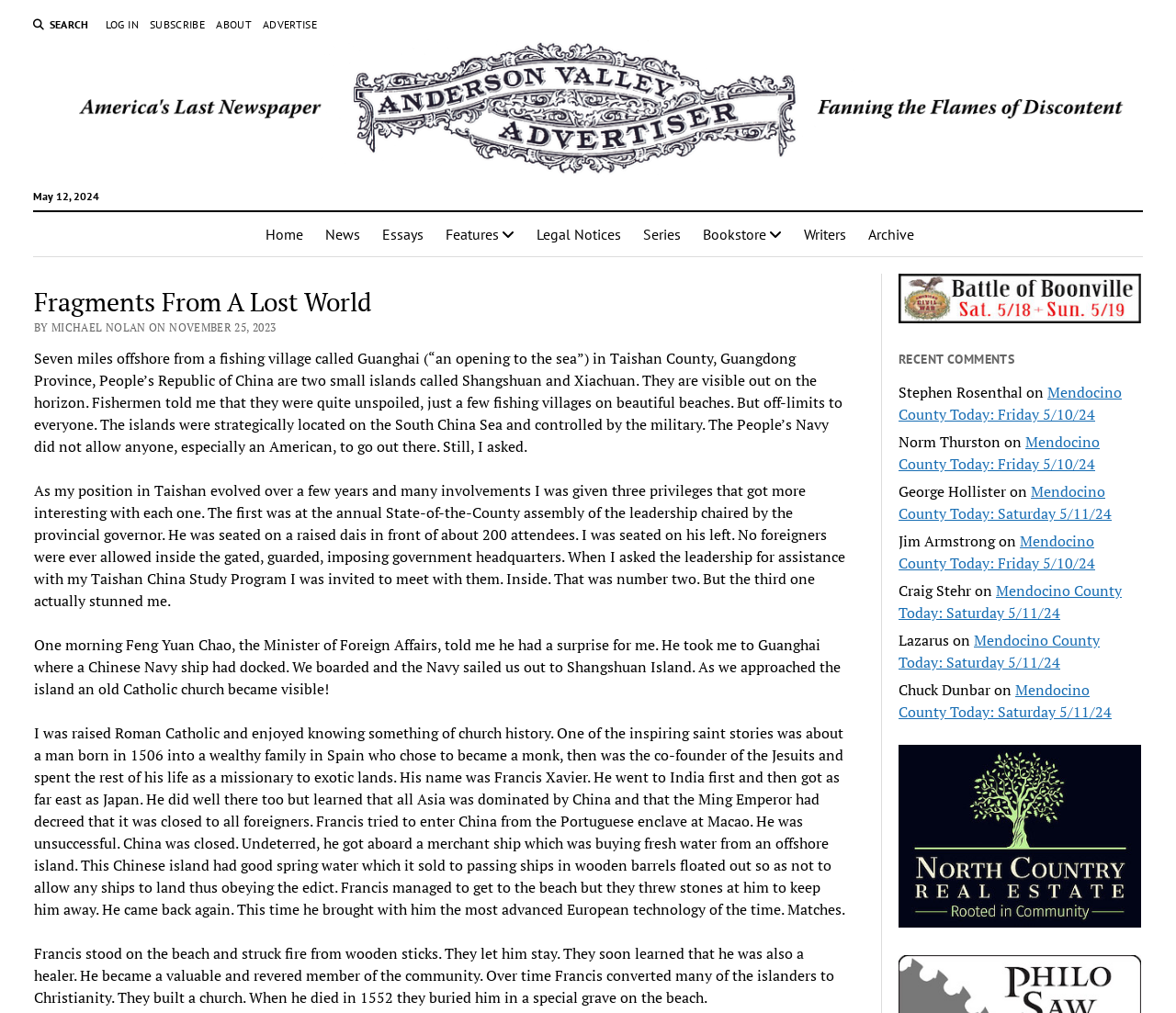What is the name of the author of the article 'Fragments From A Lost World'?
Observe the image and answer the question with a one-word or short phrase response.

Michael Nolan